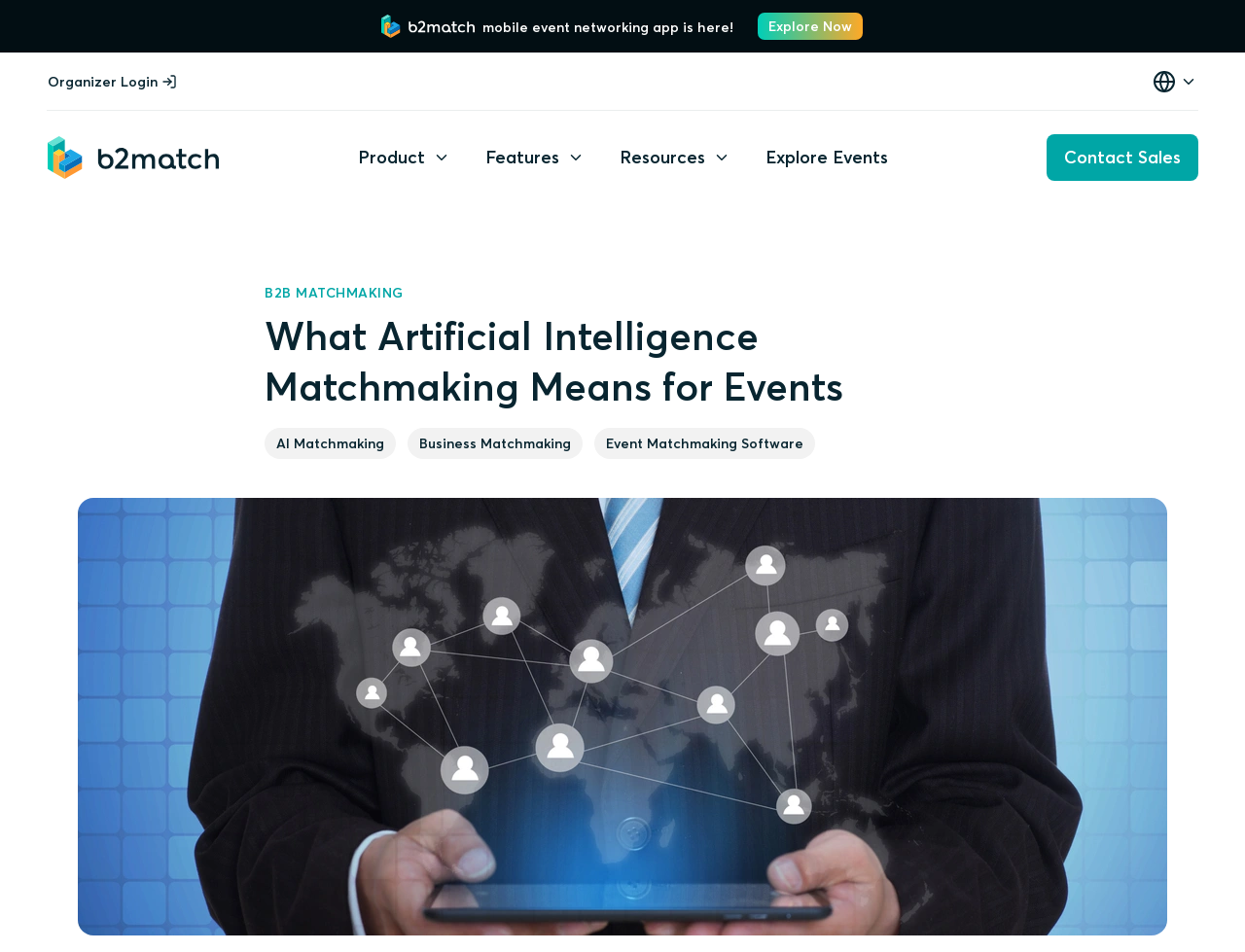What is the purpose of the 'Skip to main content' link?
Answer the question with detailed information derived from the image.

The 'Skip to main content' link is likely intended to provide accessibility for users who want to bypass the navigation menu and go directly to the main content of the webpage, as it is a common practice in web design to provide such a link for accessibility purposes.